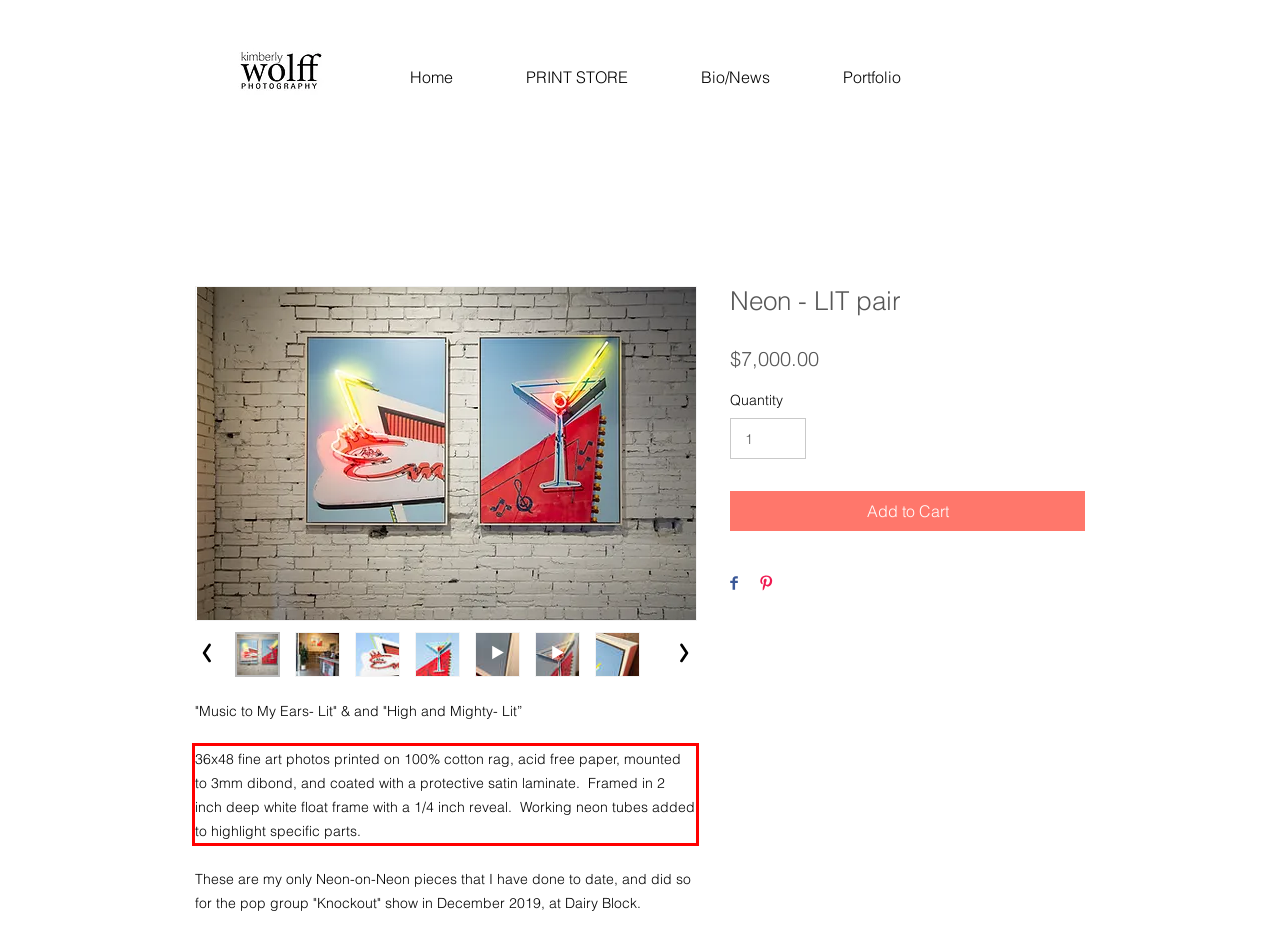You have a screenshot of a webpage where a UI element is enclosed in a red rectangle. Perform OCR to capture the text inside this red rectangle.

36x48 fine art photos printed on 100% cotton rag, acid free paper, mounted to 3mm dibond, and coated with a protective satin laminate. Framed in 2 inch deep white float frame with a 1/4 inch reveal. Working neon tubes added to highlight specific parts.